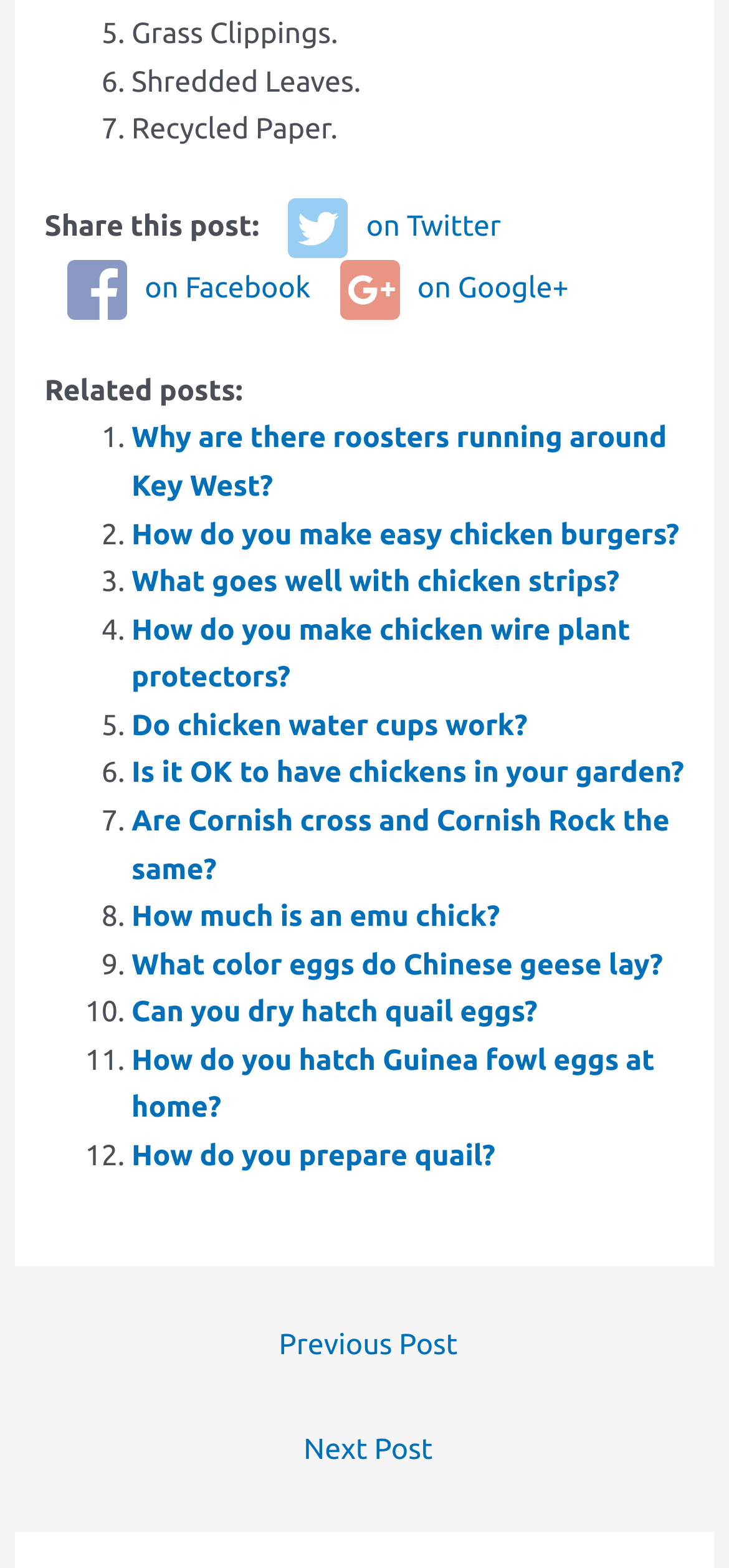Please mark the bounding box coordinates of the area that should be clicked to carry out the instruction: "Go to the next post".

[0.027, 0.904, 0.984, 0.947]